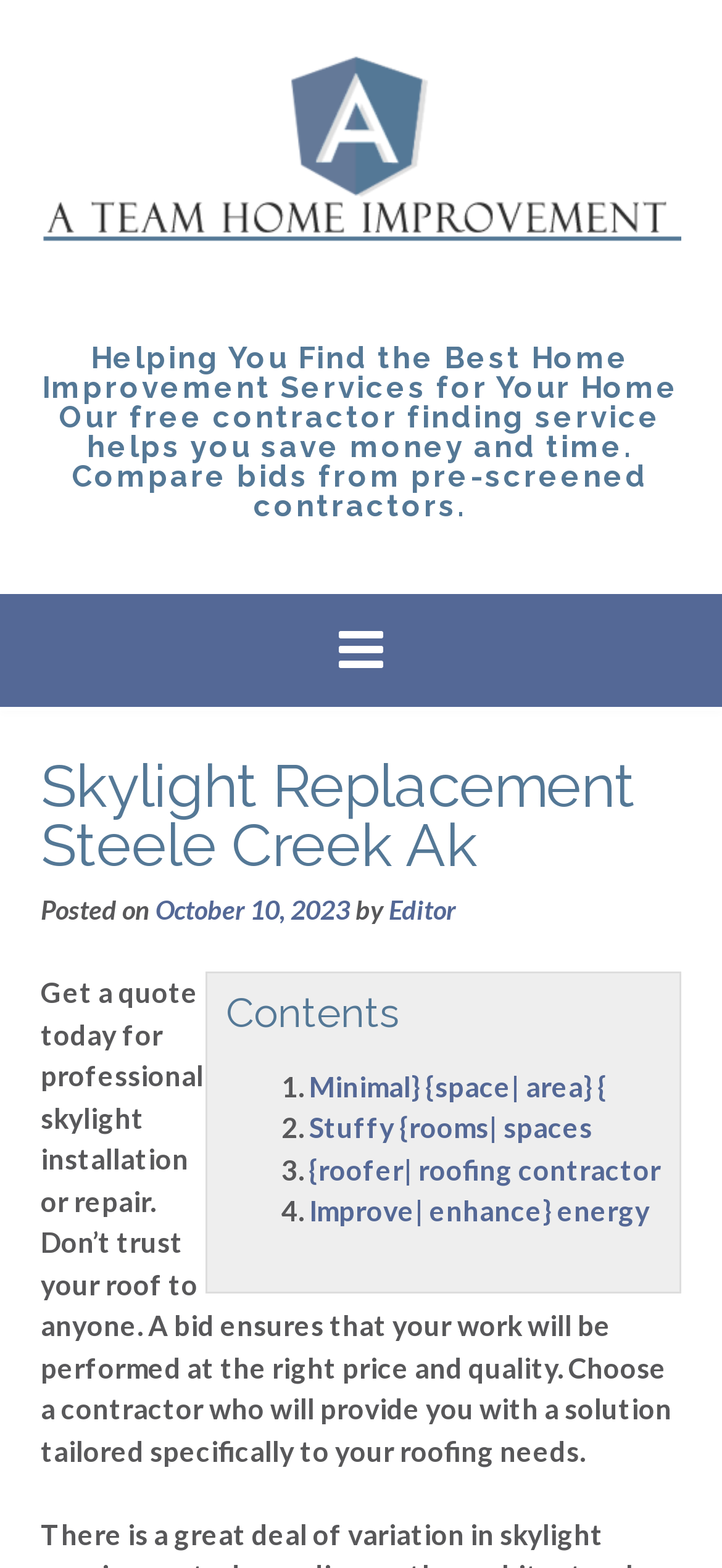Please respond in a single word or phrase: 
How many points are listed in the 'Contents' section?

4